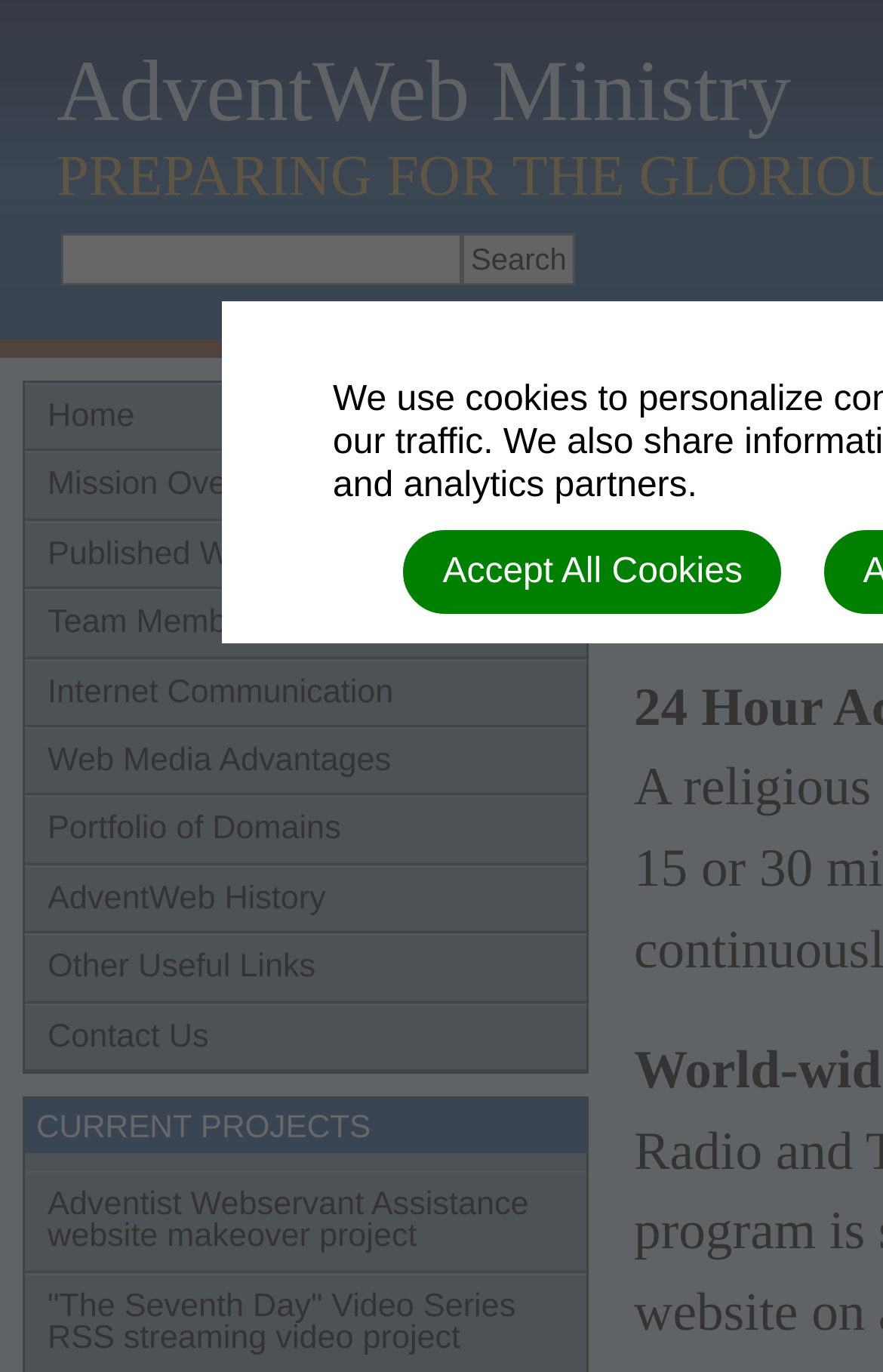Determine the bounding box for the UI element that matches this description: "PeopleSearcher Review".

None